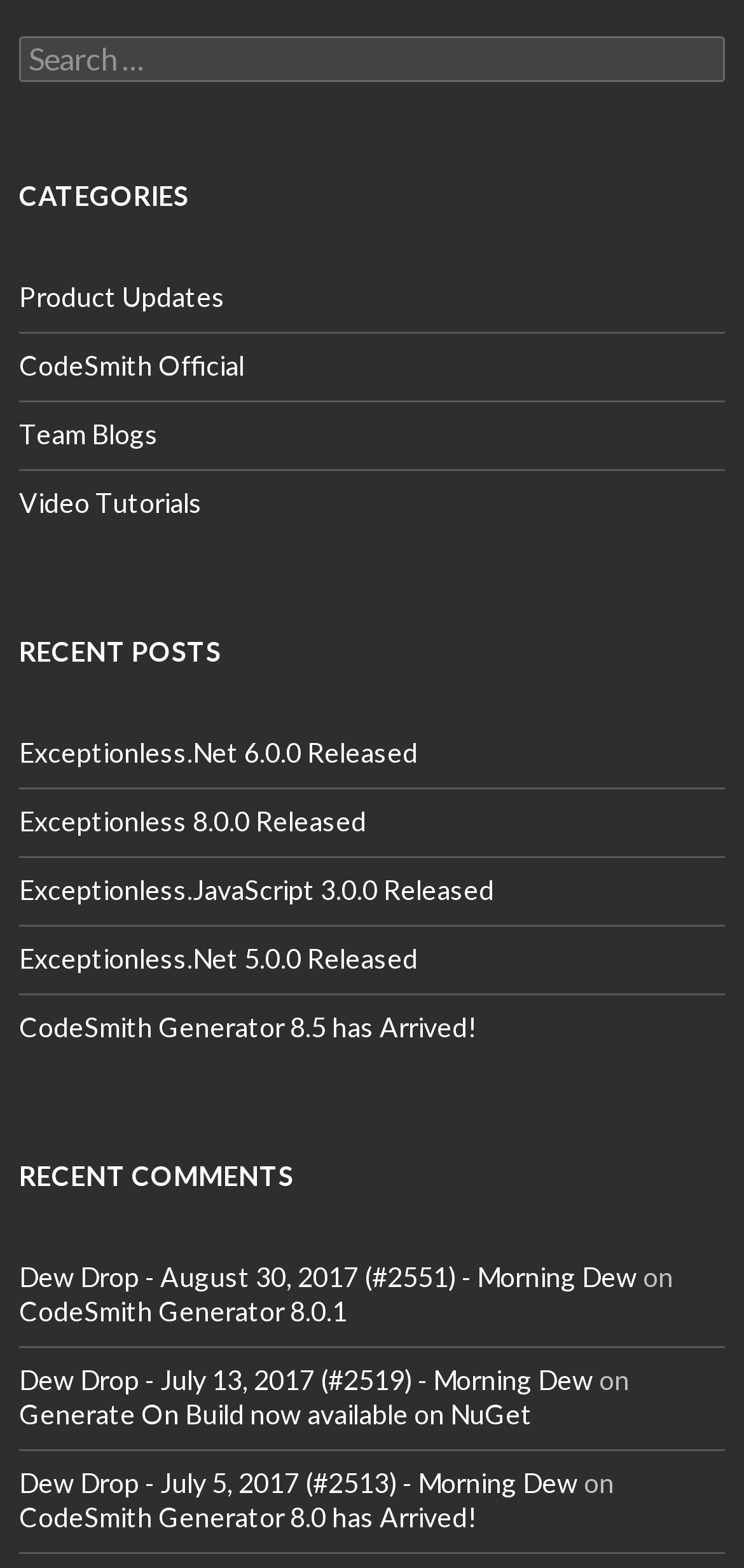Locate the bounding box coordinates of the area you need to click to fulfill this instruction: 'Visit CodeSmith Generator 8.0 has Arrived!'. The coordinates must be in the form of four float numbers ranging from 0 to 1: [left, top, right, bottom].

[0.026, 0.957, 0.641, 0.977]